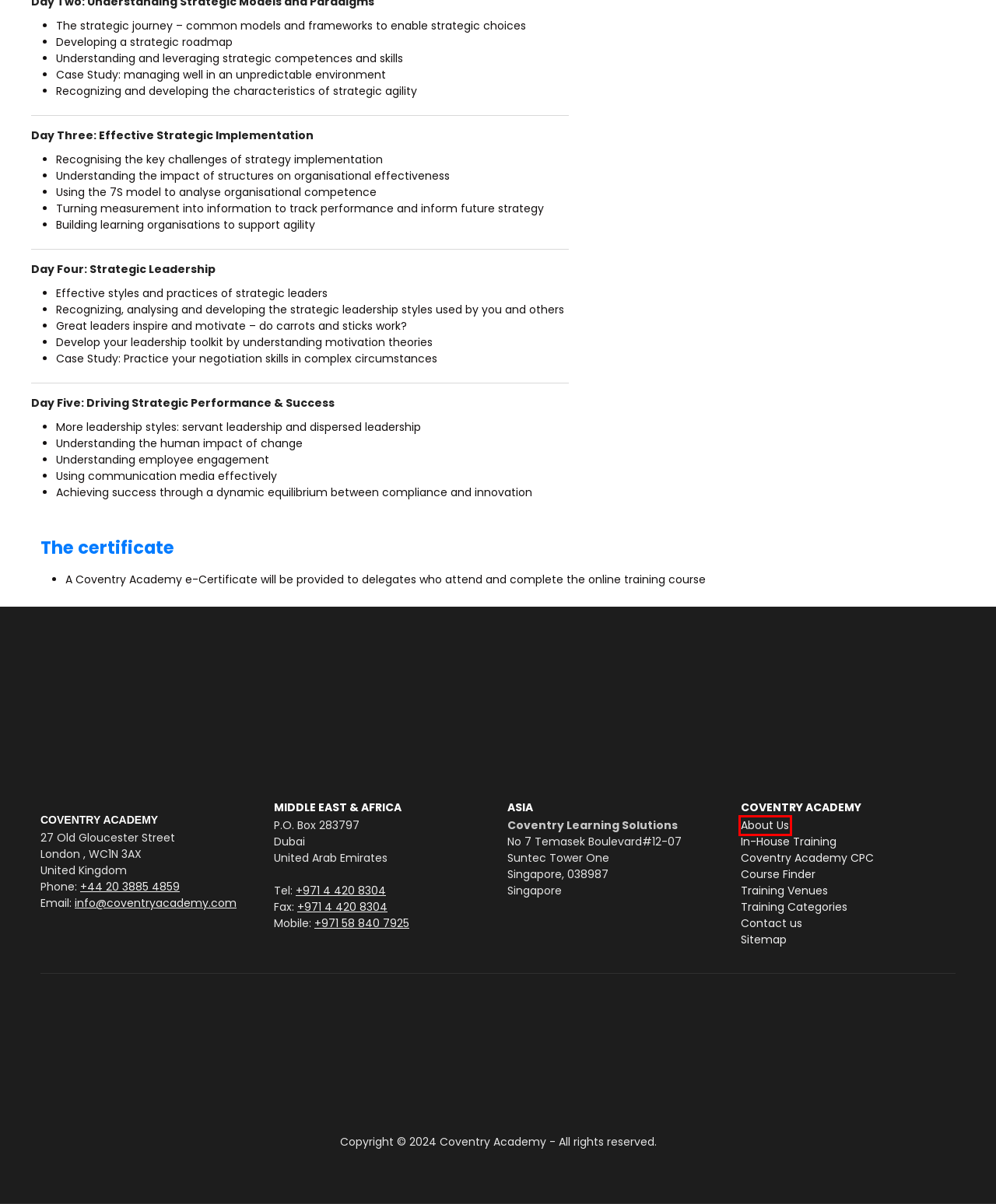You are presented with a screenshot of a webpage with a red bounding box. Select the webpage description that most closely matches the new webpage after clicking the element inside the red bounding box. The options are:
A. Training Categories | Coventry Academy
B. In-House Training | Coventry Academy
C. Coventry Academy | Developing Your Skills, Knowledge and Professional Acumen
D. Management & Leadership Training Courses | Coventry Academy
E. Sitemap | Coventry Academy
F. About Coventry Academy | Coventry Academy
G. Contact us | Coventry Academy
H. Coventry Academy Professional Development Certification | Coventry Academy

F